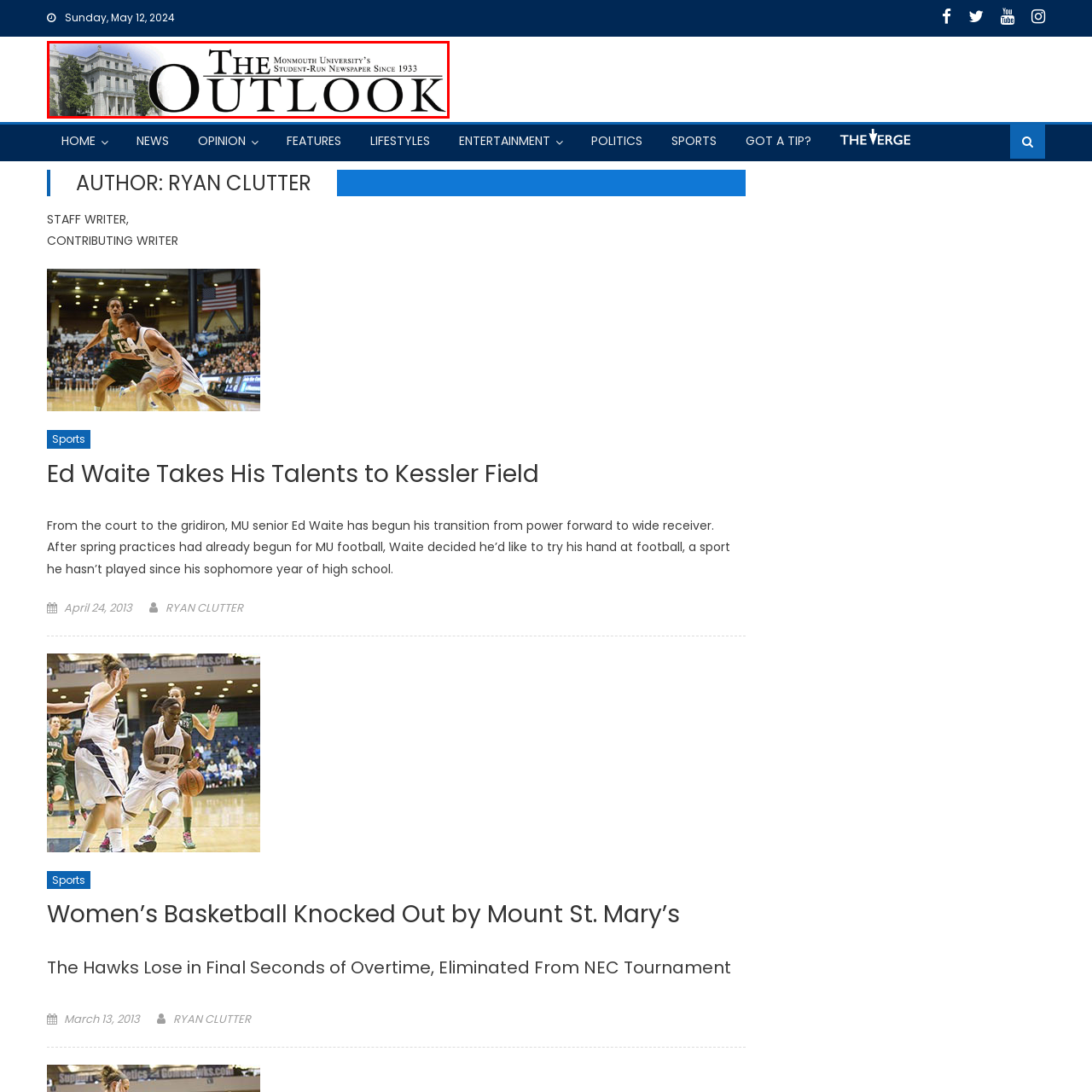Is the background image a building?
Examine the image highlighted by the red bounding box and answer briefly with one word or a short phrase.

Yes